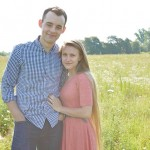Provide a brief response to the question below using a single word or phrase: 
What is the name of the college Sarah Hudspeth recently graduated from?

Urshan College